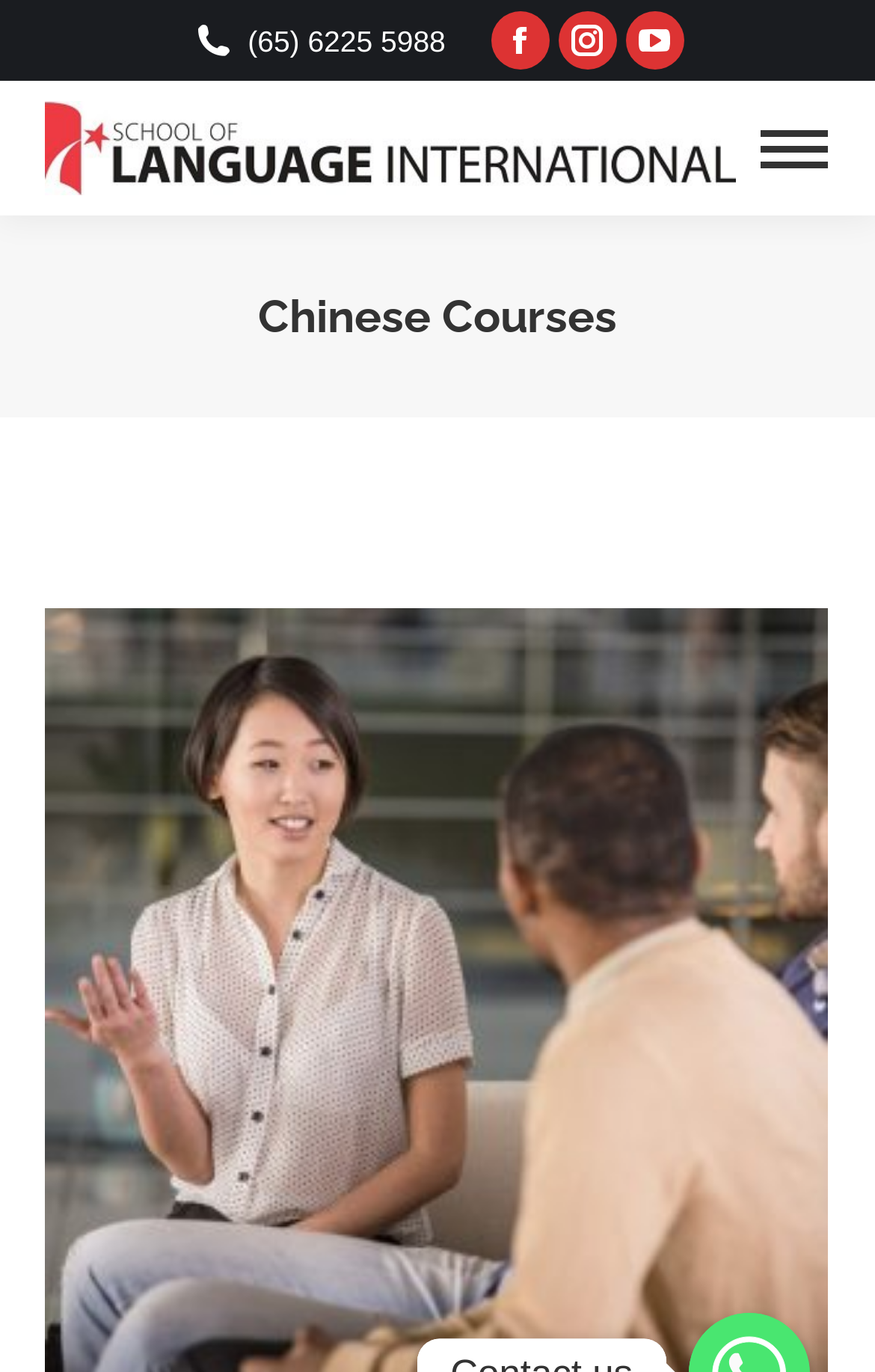Answer the question in a single word or phrase:
What is the logo of the website?

English & Mandarin Courses Singapore | Learn Languages @ School of Language Int